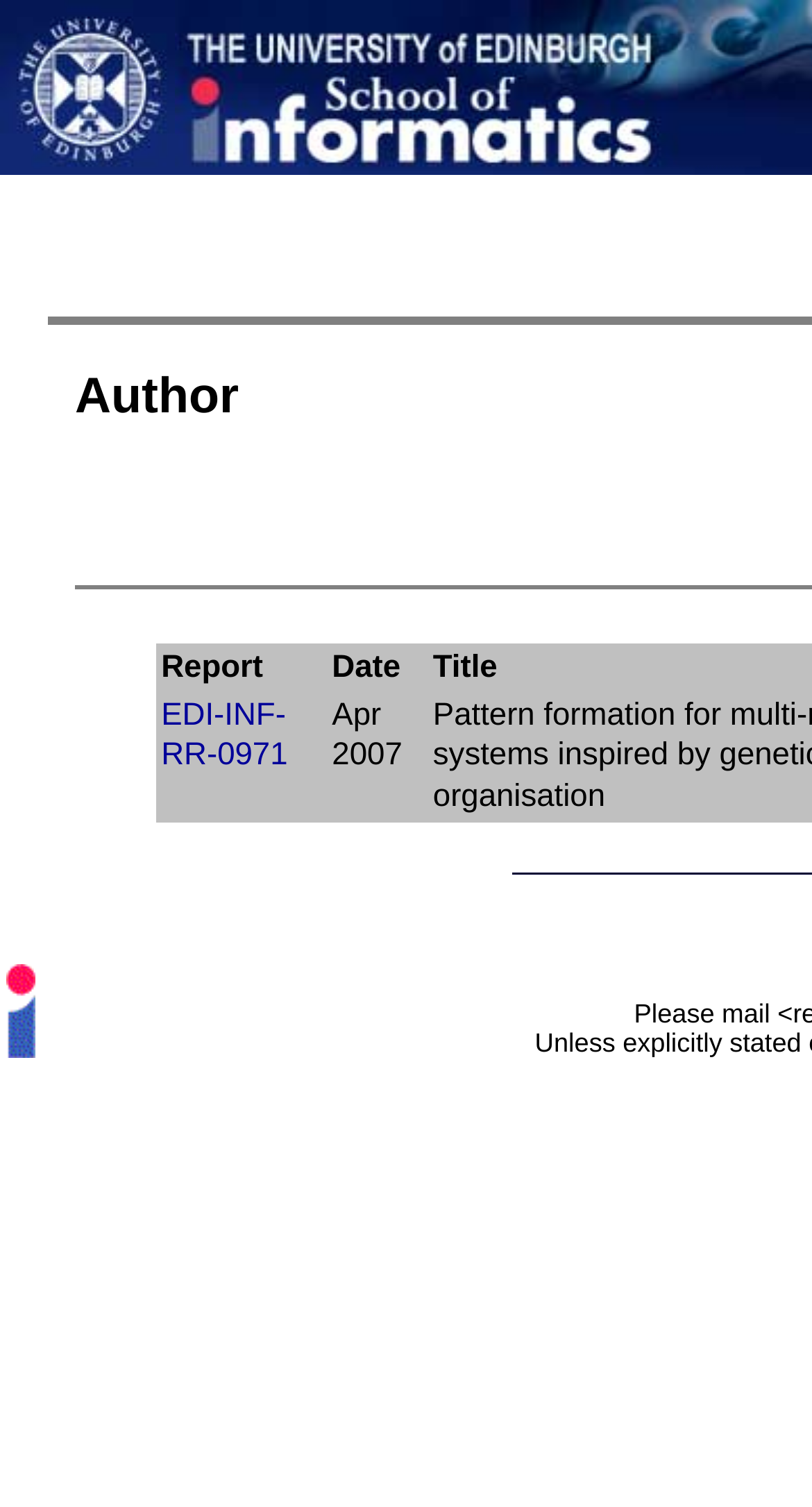Summarize the webpage with a detailed and informative caption.

The webpage is about Author Peter Ottery. At the top left, there is an image of The University of Edinburgh. Below the image, there are two column headers, "Report" and "Date", which are positioned side by side. Under the "Report" column, there is a grid cell containing a link to "EDI-INF-RR-0971". To the right of this grid cell, under the "Date" column, there is another grid cell displaying the text "Apr 2007". Further down the page, there is a small link on the left side, but its purpose is unclear.